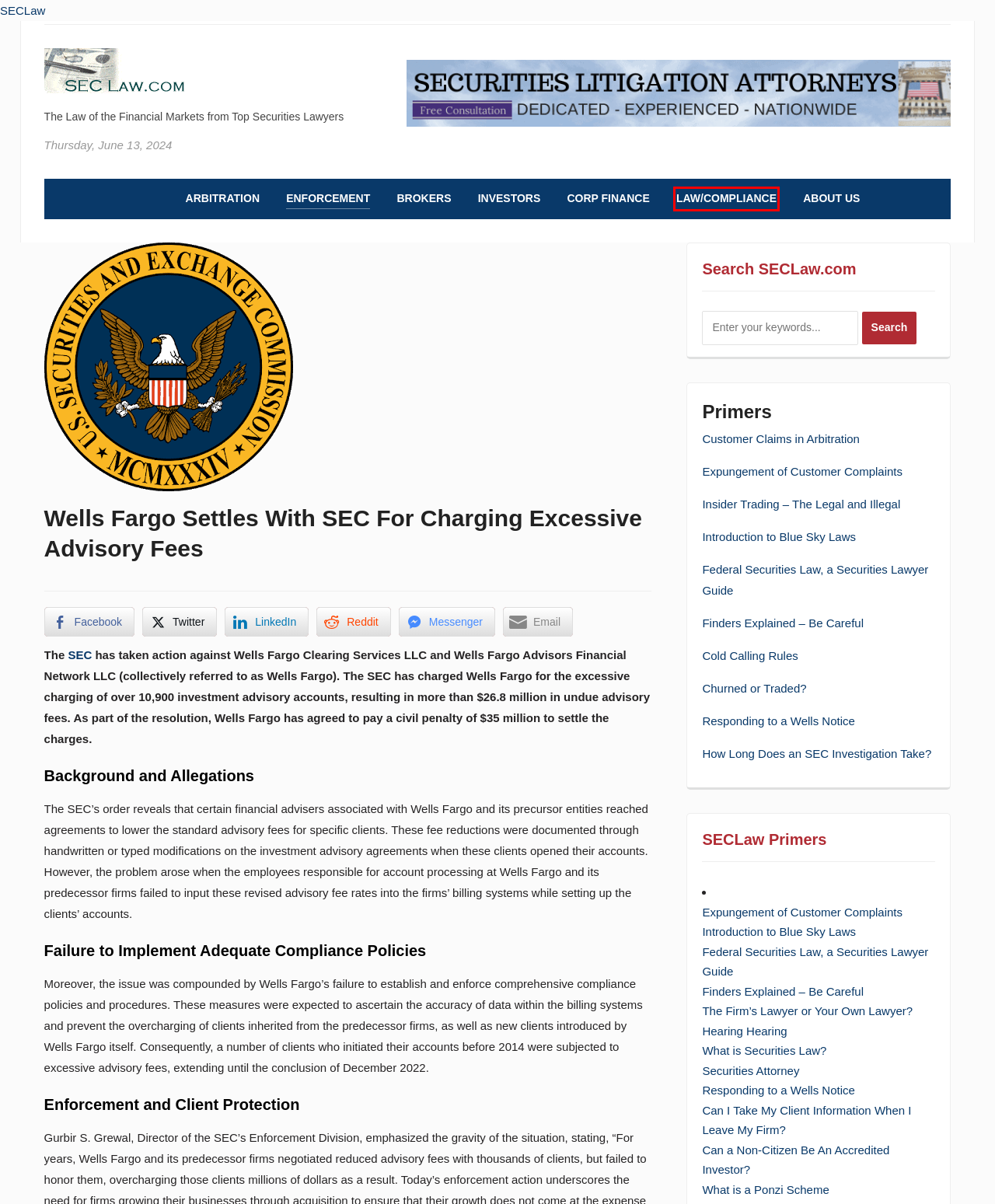You have a screenshot of a webpage with a red bounding box highlighting a UI element. Your task is to select the best webpage description that corresponds to the new webpage after clicking the element. Here are the descriptions:
A. Insider Trading - The Legal and Illegal - SECLaw
B. Expungement of Customer Complaints - SECLaw
C. New York Securities Lawyer – The Securities Lawyer
D. Securities Law, Rules and Regulations
E. Enforcement Archives - SECLaw
F. SECLaw - The Law of the Financial Markets from Top Securities Lawyers
G. About Us - SECLaw
H. Can a Non-Citizen Be An Accredited Investor?

D